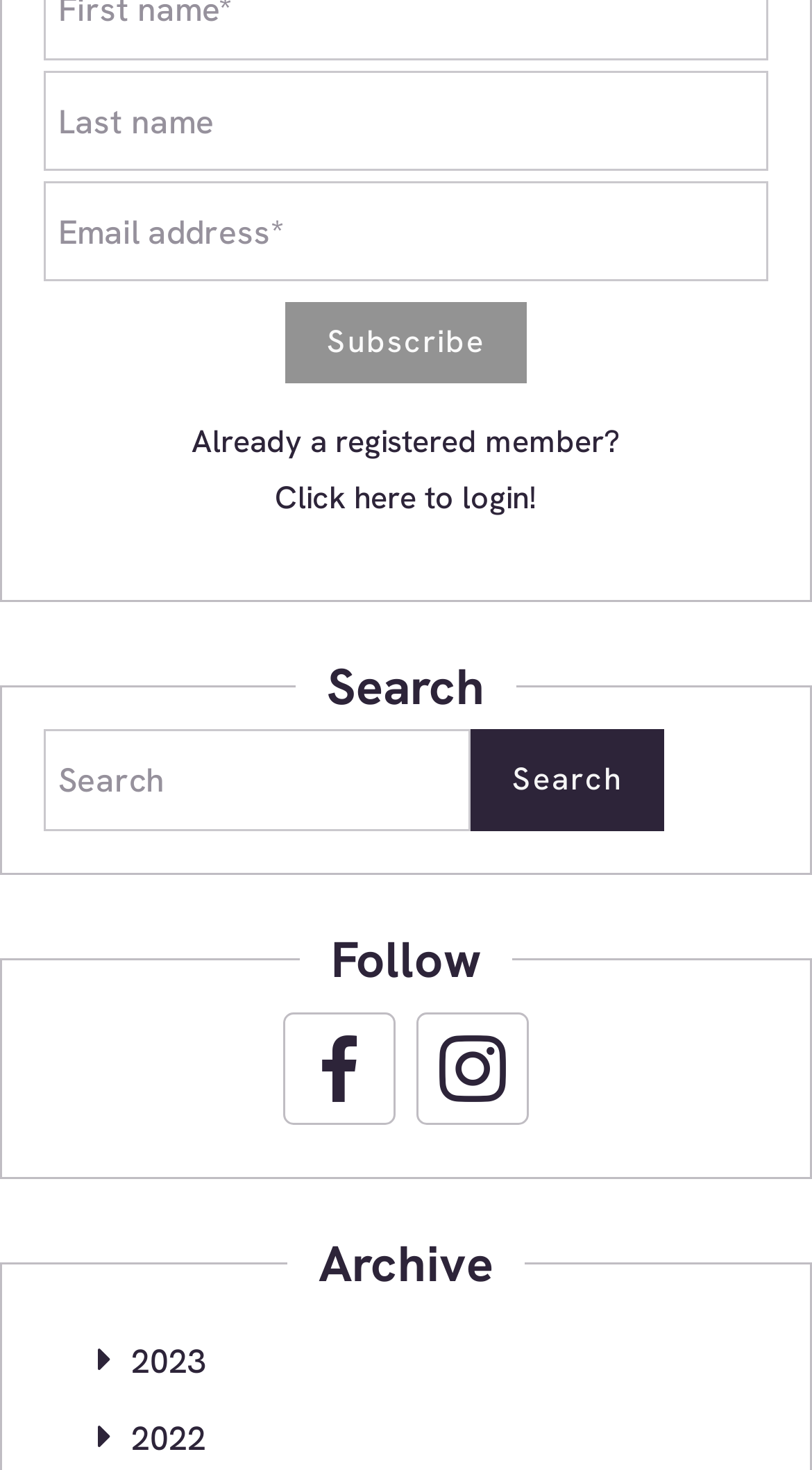What is the purpose of the 'Subscribe' button?
Please provide a single word or phrase based on the screenshot.

To subscribe